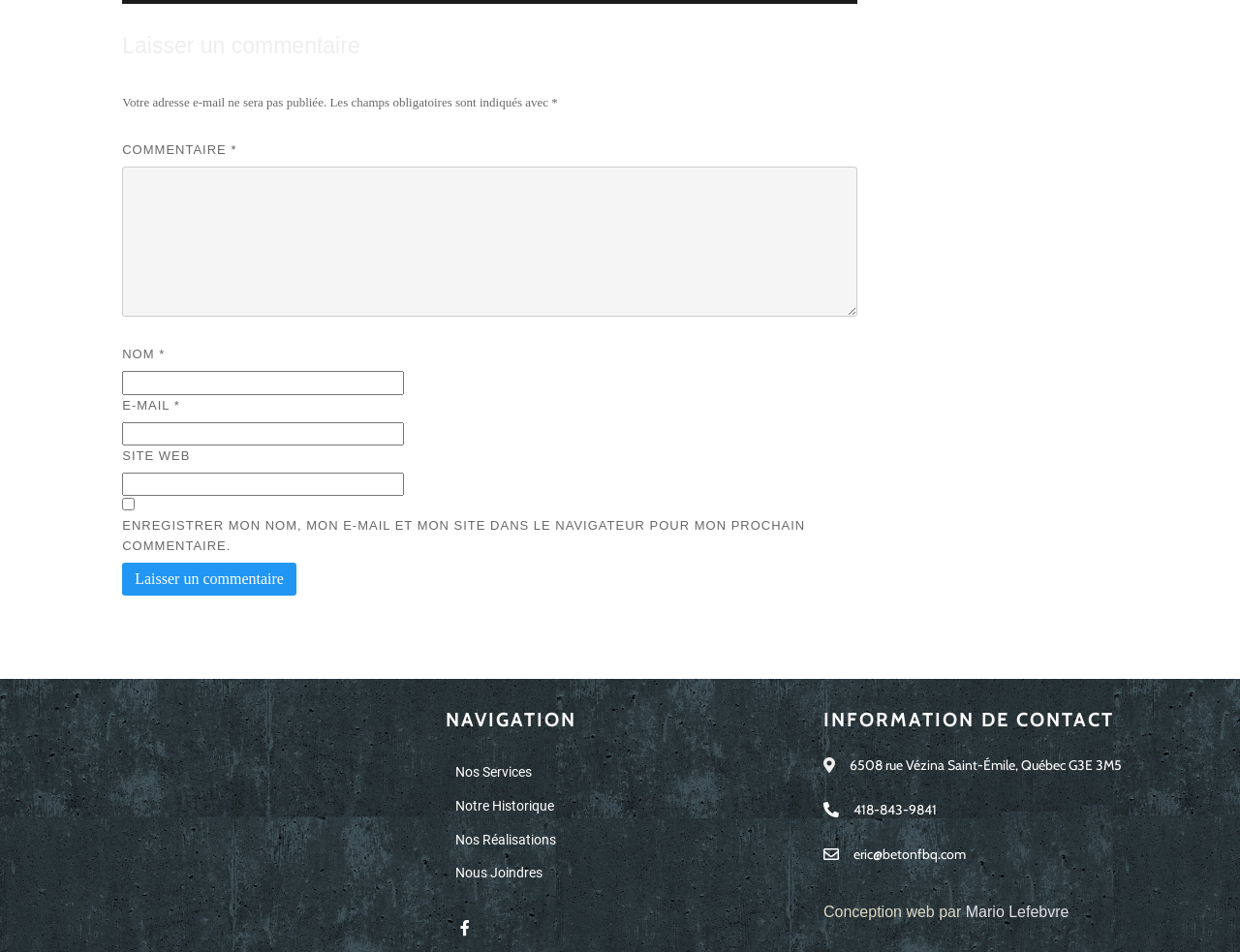Provide the bounding box coordinates for the UI element described in this sentence: "eric@betonfbq.com". The coordinates should be four float values between 0 and 1, i.e., [left, top, right, bottom].

[0.688, 0.887, 0.779, 0.909]